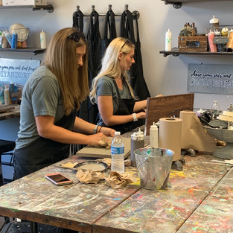Answer the following query with a single word or phrase:
What is on the wooden table?

Colorful paint splatters